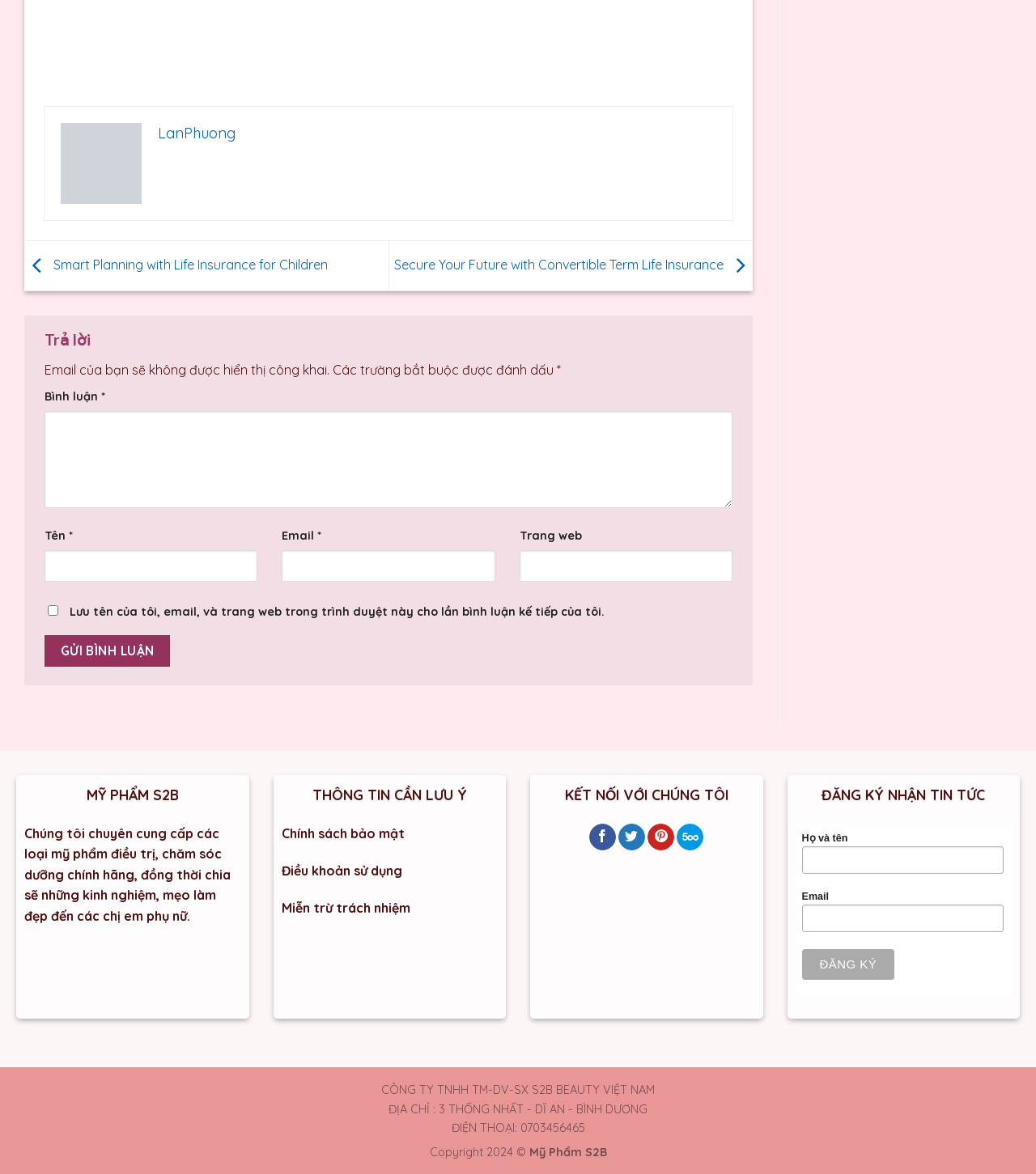Based on the element description: "parent_node: Họ và tên name="FNAME"", identify the bounding box coordinates for this UI element. The coordinates must be four float numbers between 0 and 1, listed as [left, top, right, bottom].

[0.774, 0.721, 0.968, 0.744]